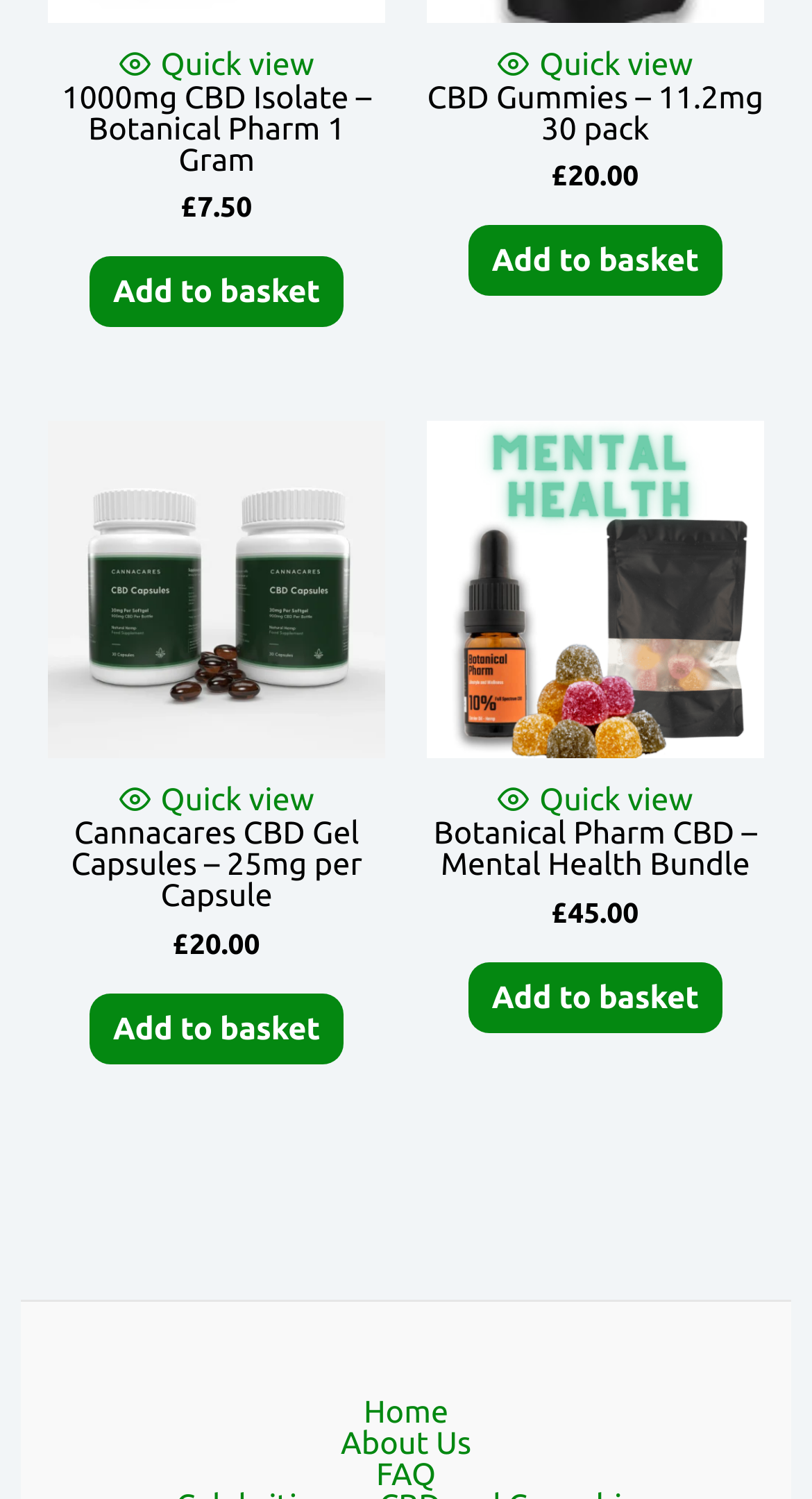How many products have a 'Quick view' link?
Based on the screenshot, provide your answer in one word or phrase.

4